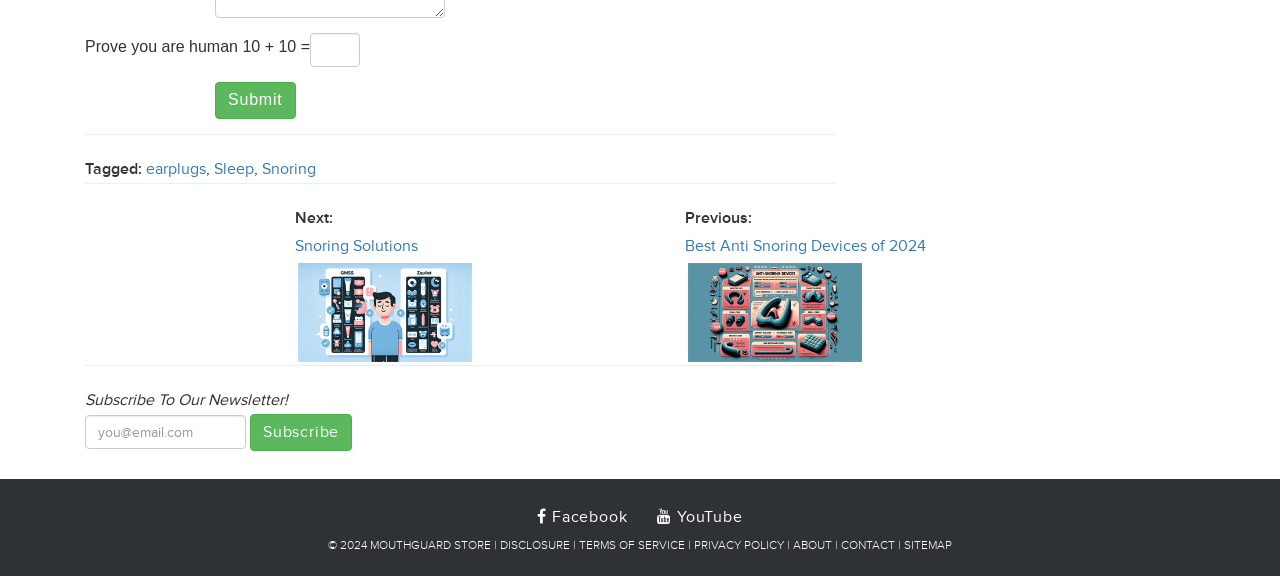Locate the bounding box coordinates of the element I should click to achieve the following instruction: "Subscribe to the newsletter".

[0.195, 0.718, 0.275, 0.782]